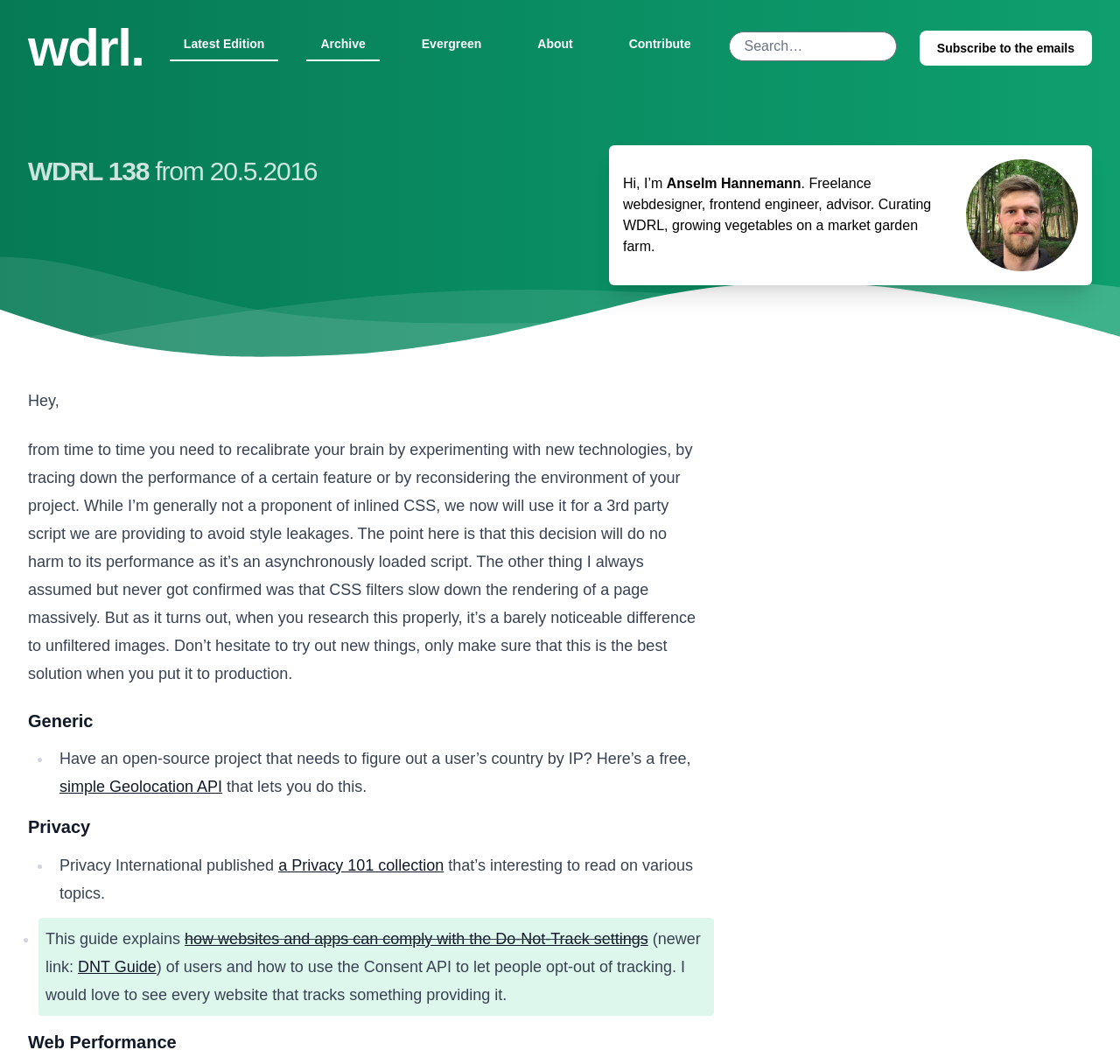What is the topic of the first article?
Using the screenshot, give a one-word or short phrase answer.

Generic